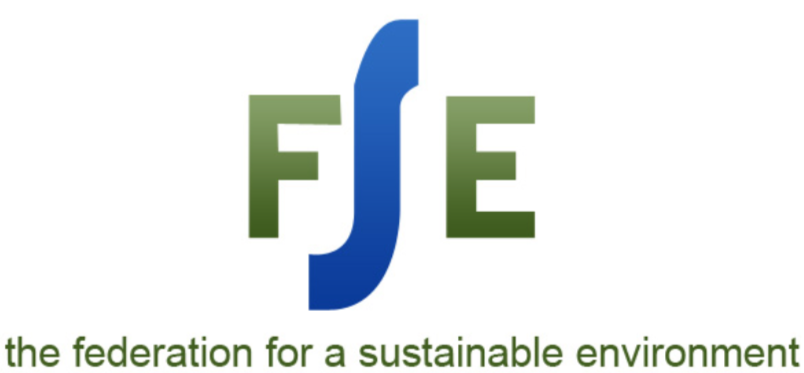What is written below the emblem?
Refer to the screenshot and deliver a thorough answer to the question presented.

Below the emblem, the words 'the federation for a sustainable environment' are inscribed in a clean, modern font, reinforcing the organization's mission to advocate for eco-friendly practices and policies.